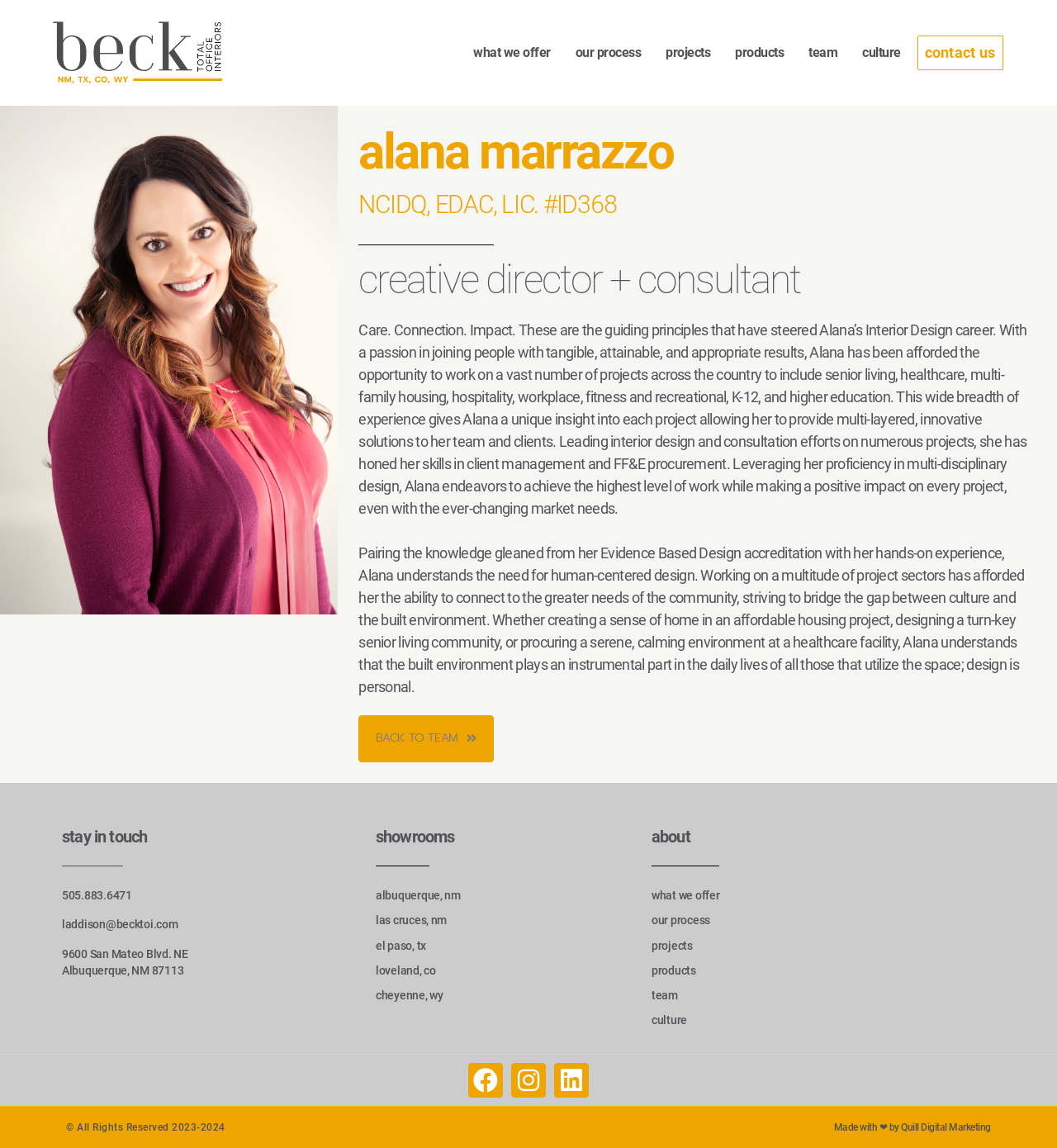Provide your answer in a single word or phrase: 
What is the location of the Albuquerque showroom?

Albuquerque, NM